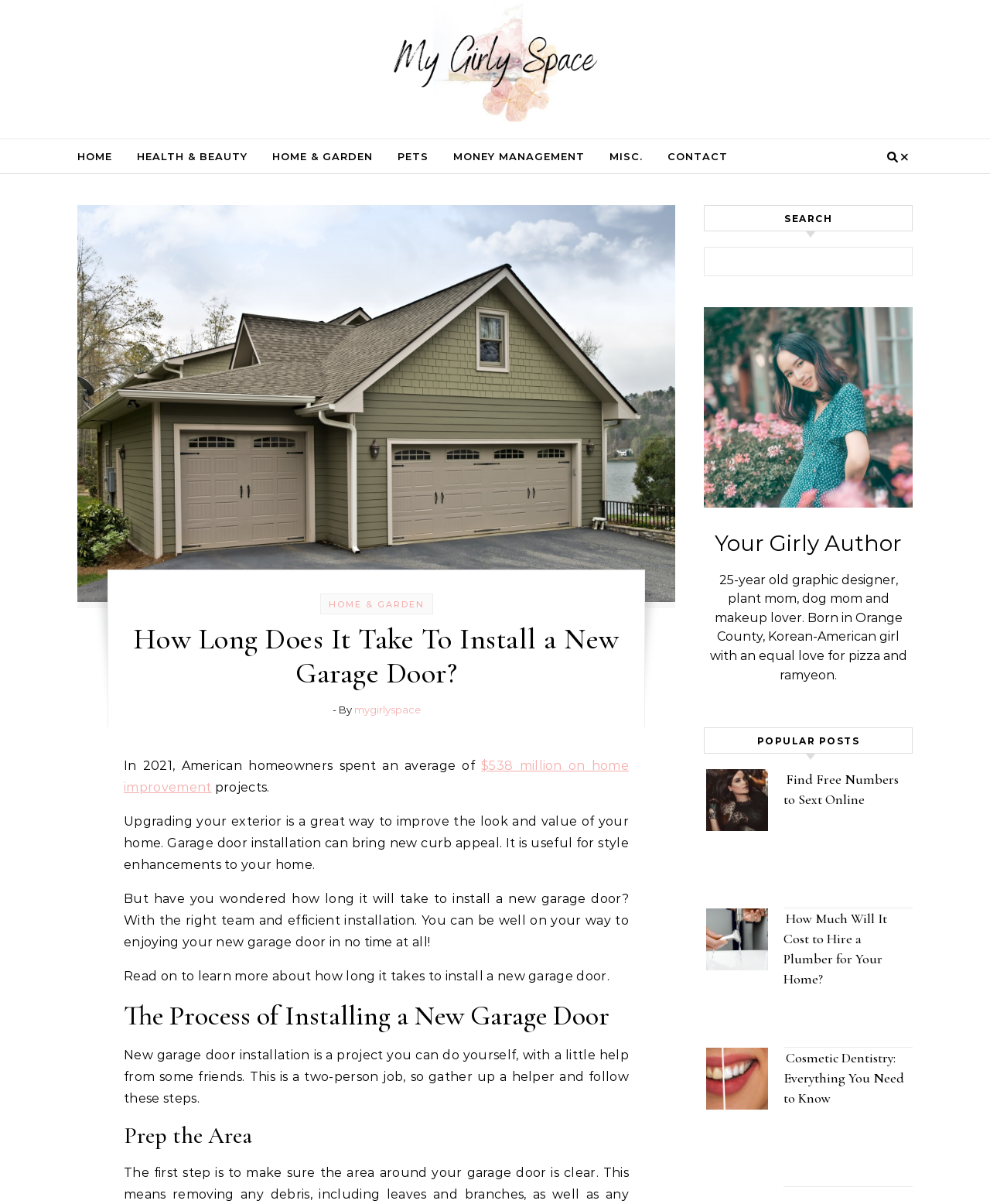Find the bounding box coordinates for the area you need to click to carry out the instruction: "Search for something". The coordinates should be four float numbers between 0 and 1, indicated as [left, top, right, bottom].

[0.711, 0.205, 0.922, 0.229]